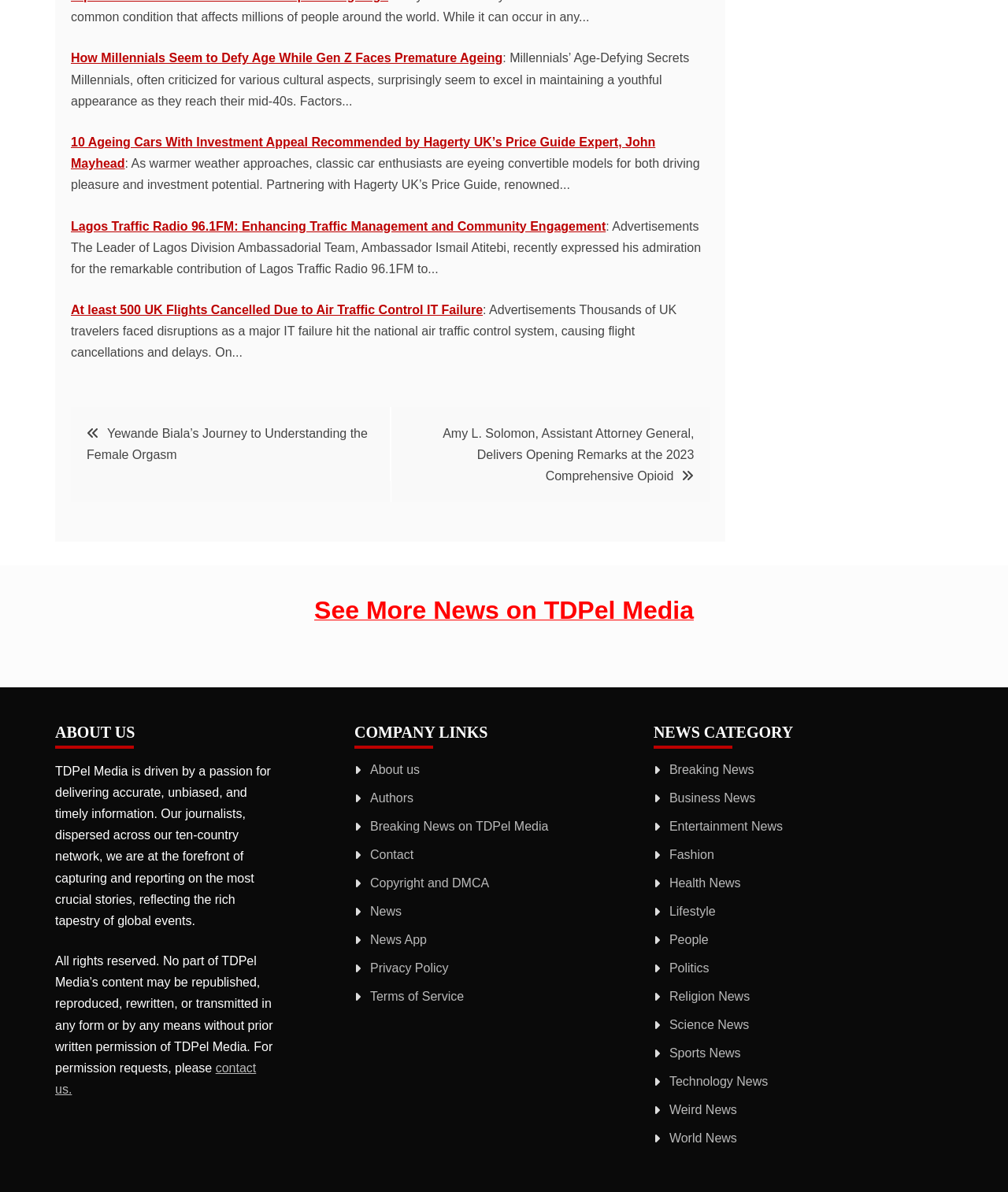Could you provide the bounding box coordinates for the portion of the screen to click to complete this instruction: "Learn more about TDPel Media"?

[0.055, 0.603, 0.273, 0.628]